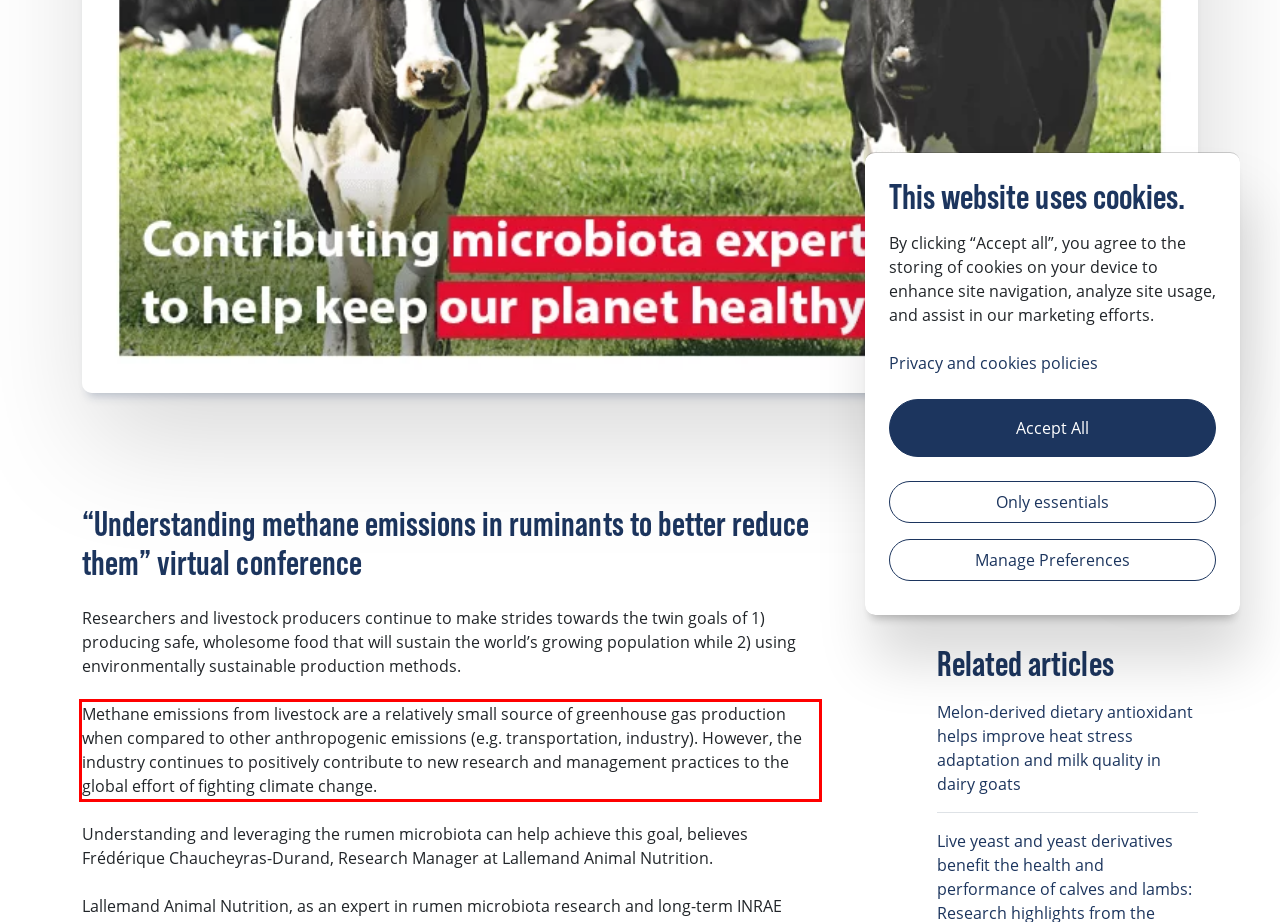Given a webpage screenshot, identify the text inside the red bounding box using OCR and extract it.

Methane emissions from livestock are a relatively small source of greenhouse gas production when compared to other anthropogenic emissions (e.g. transportation, industry). However, the industry continues to positively contribute to new research and management practices to the global effort of fighting climate change.